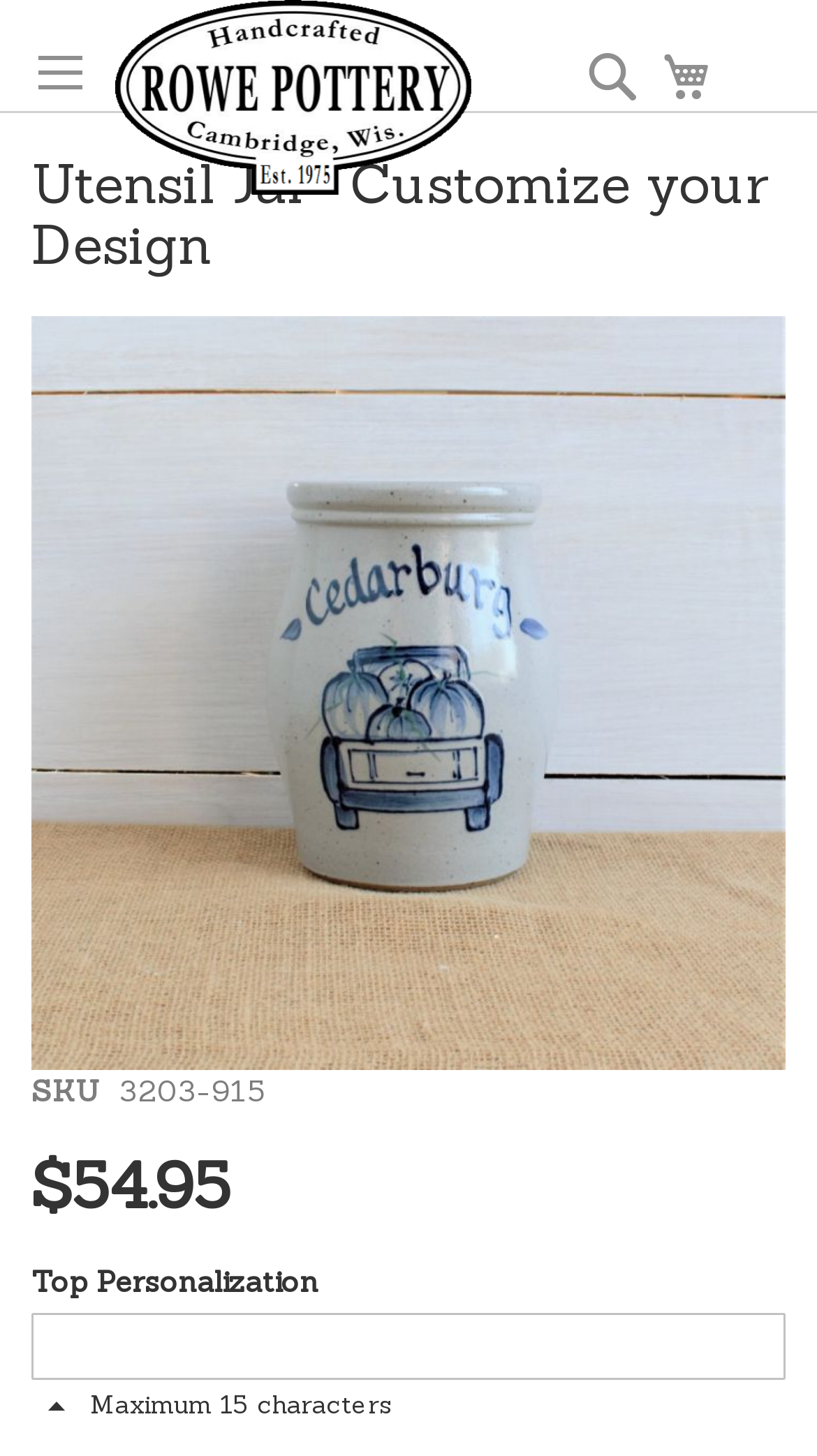Please find the bounding box coordinates in the format (top-left x, top-left y, bottom-right x, bottom-right y) for the given element description. Ensure the coordinates are floating point numbers between 0 and 1. Description: parent_node: Maximum 15 characters name="options[109]"

[0.038, 0.902, 0.962, 0.948]